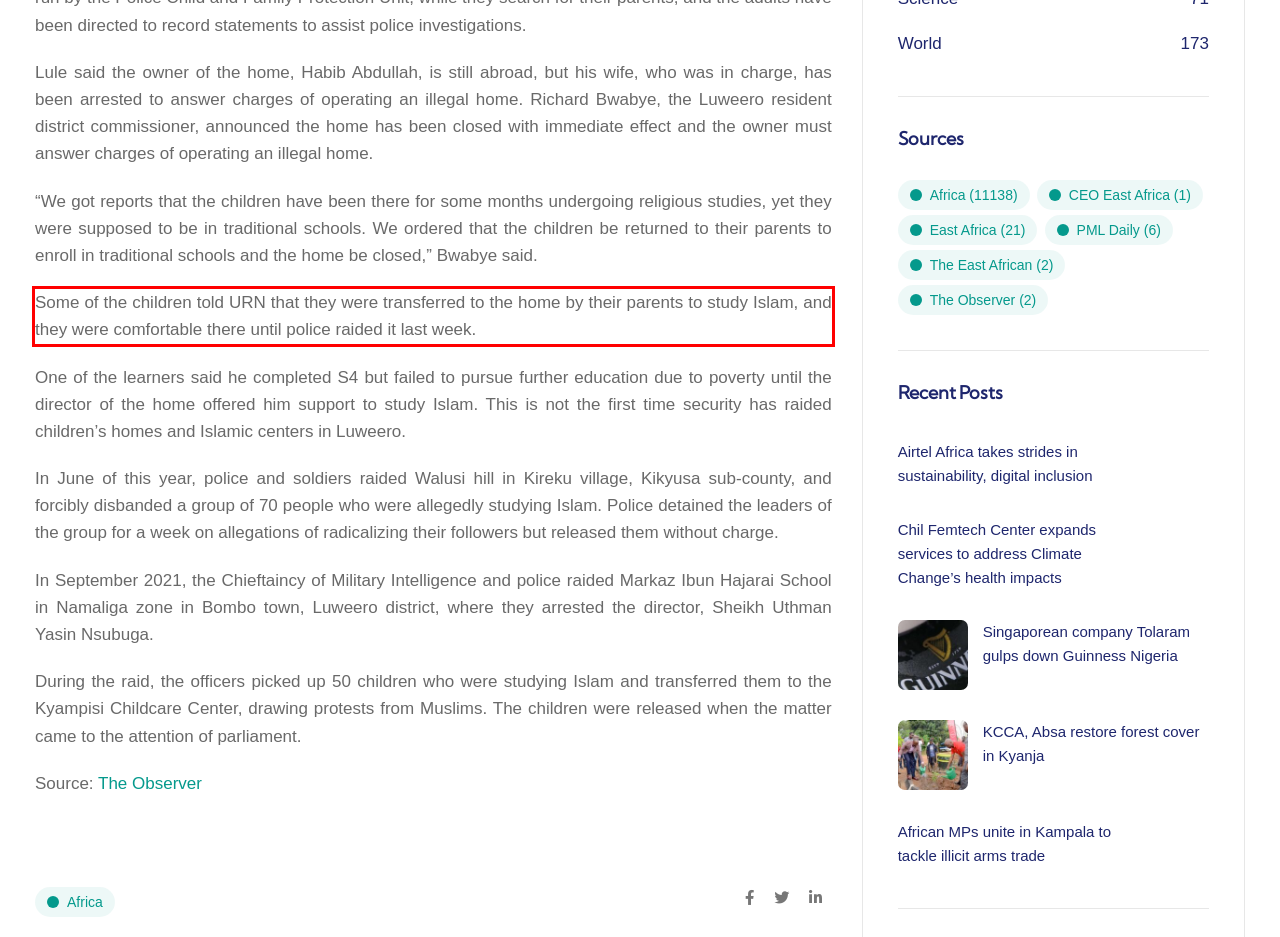Extract and provide the text found inside the red rectangle in the screenshot of the webpage.

Some of the children told URN that they were transferred to the home by their parents to study Islam, and they were comfortable there until police raided it last week.